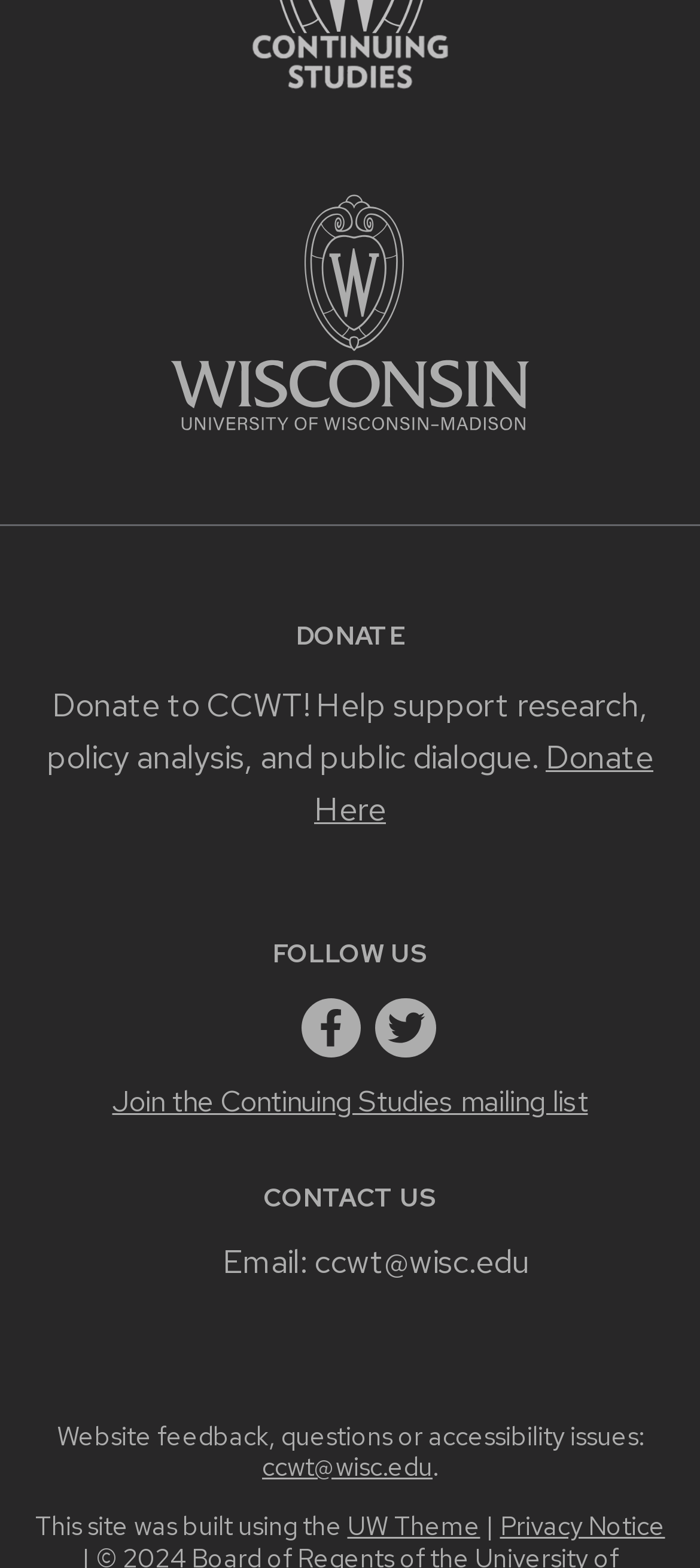For the element described, predict the bounding box coordinates as (top-left x, top-left y, bottom-right x, bottom-right y). All values should be between 0 and 1. Element description: twitter

[0.537, 0.636, 0.623, 0.675]